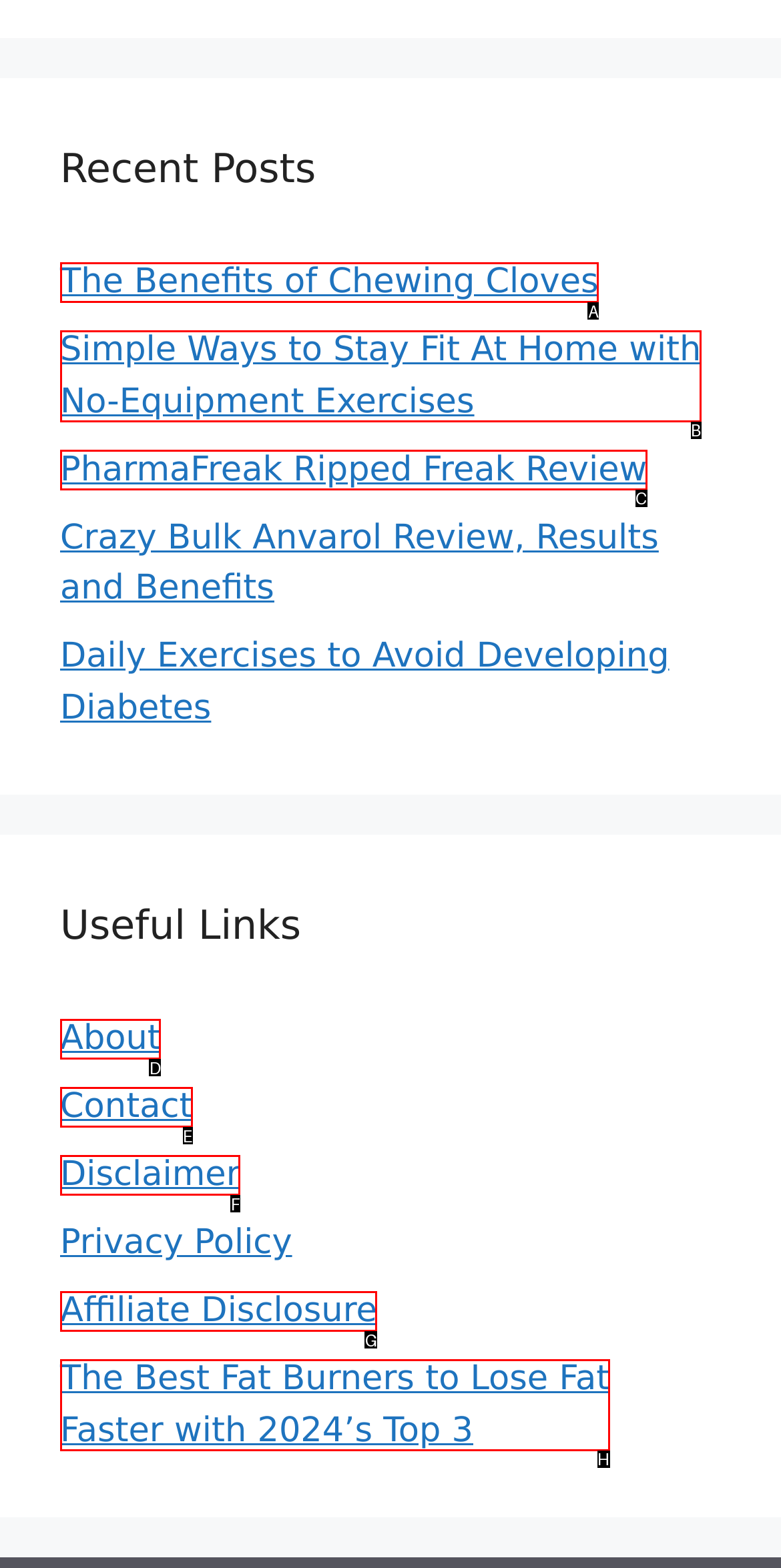Match the description: The Benefits of Chewing Cloves to the correct HTML element. Provide the letter of your choice from the given options.

A